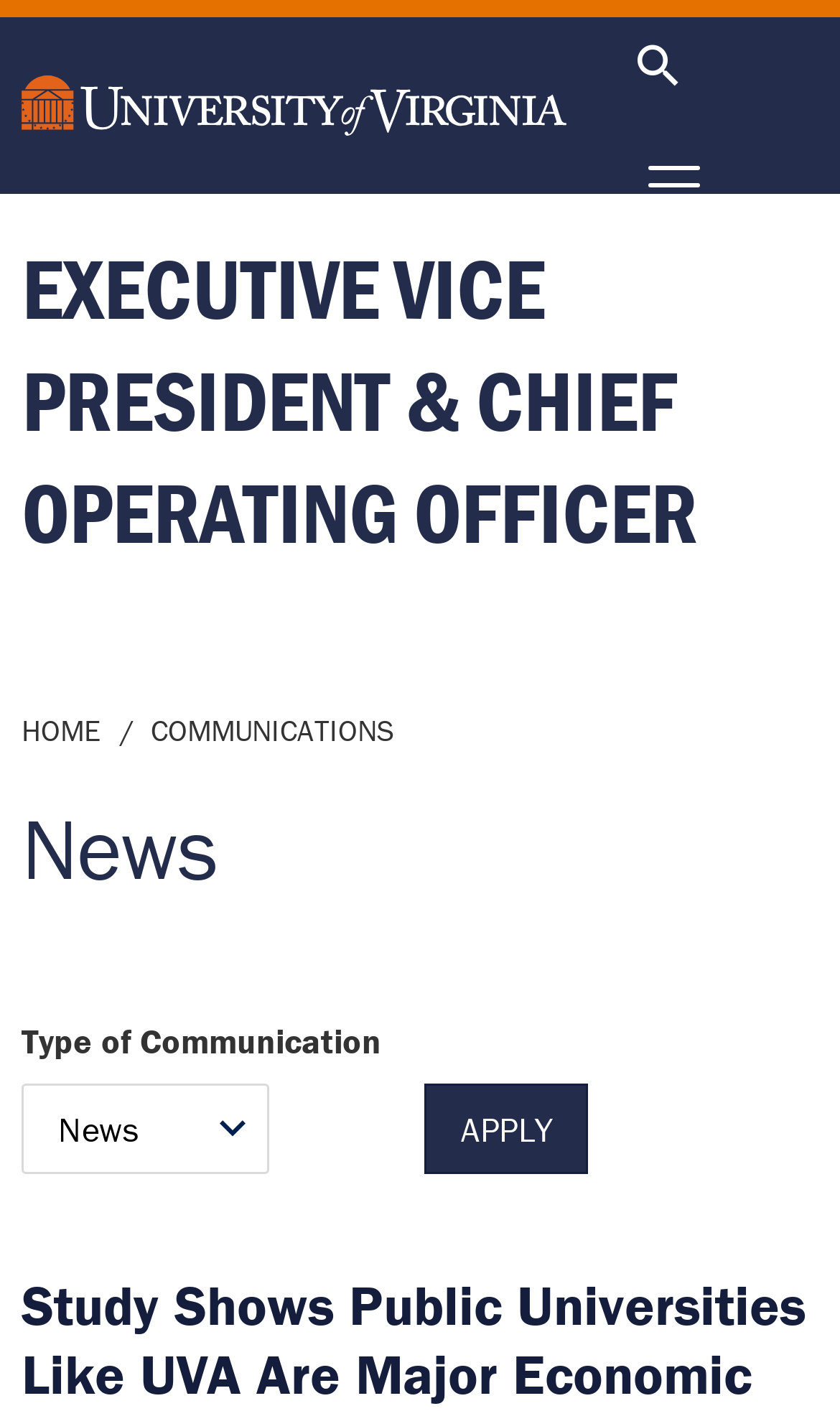Using the provided description: "Menu", find the bounding box coordinates of the corresponding UI element. The output should be four float numbers between 0 and 1, in the format [left, top, right, bottom].

[0.733, 0.09, 0.871, 0.173]